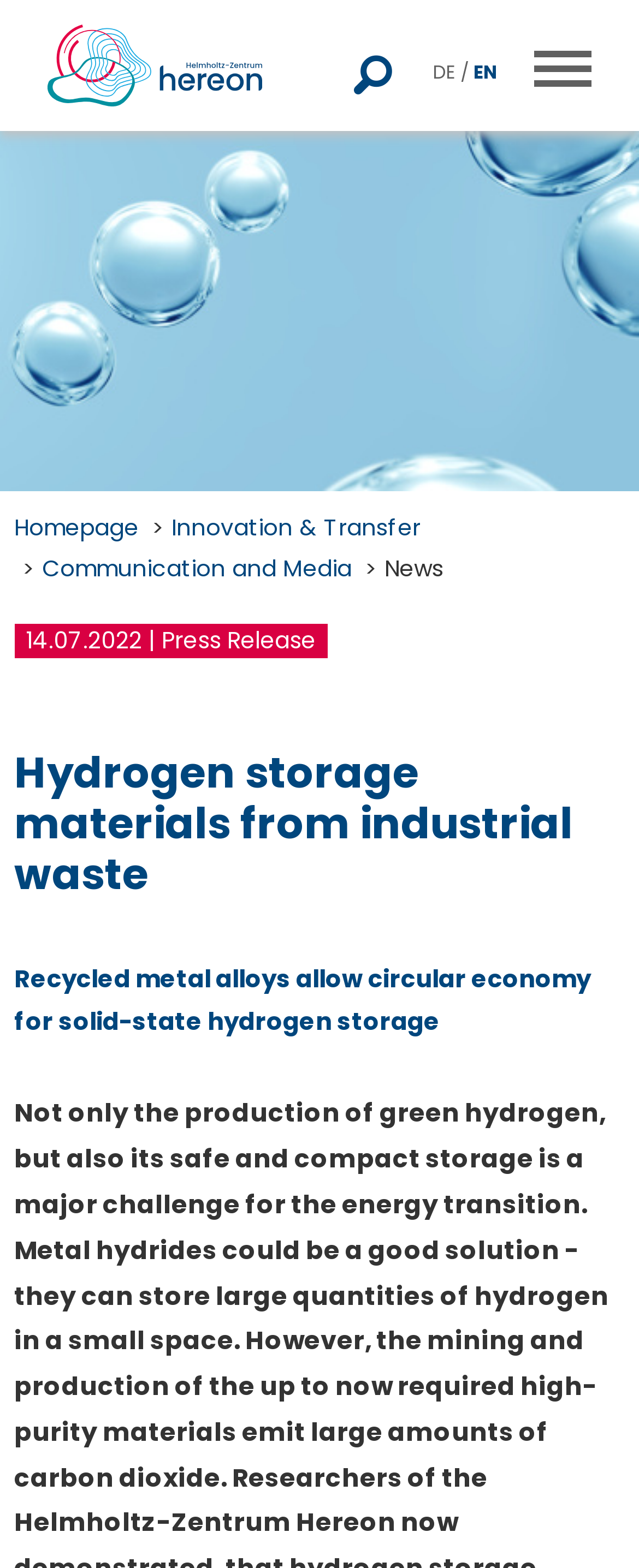How many navigation links are there?
Look at the image and respond to the question as thoroughly as possible.

There are four navigation links: 'Homepage', 'Innovation & Transfer', 'Communication and Media', and 'News'. They are located below the logo and above the main content.